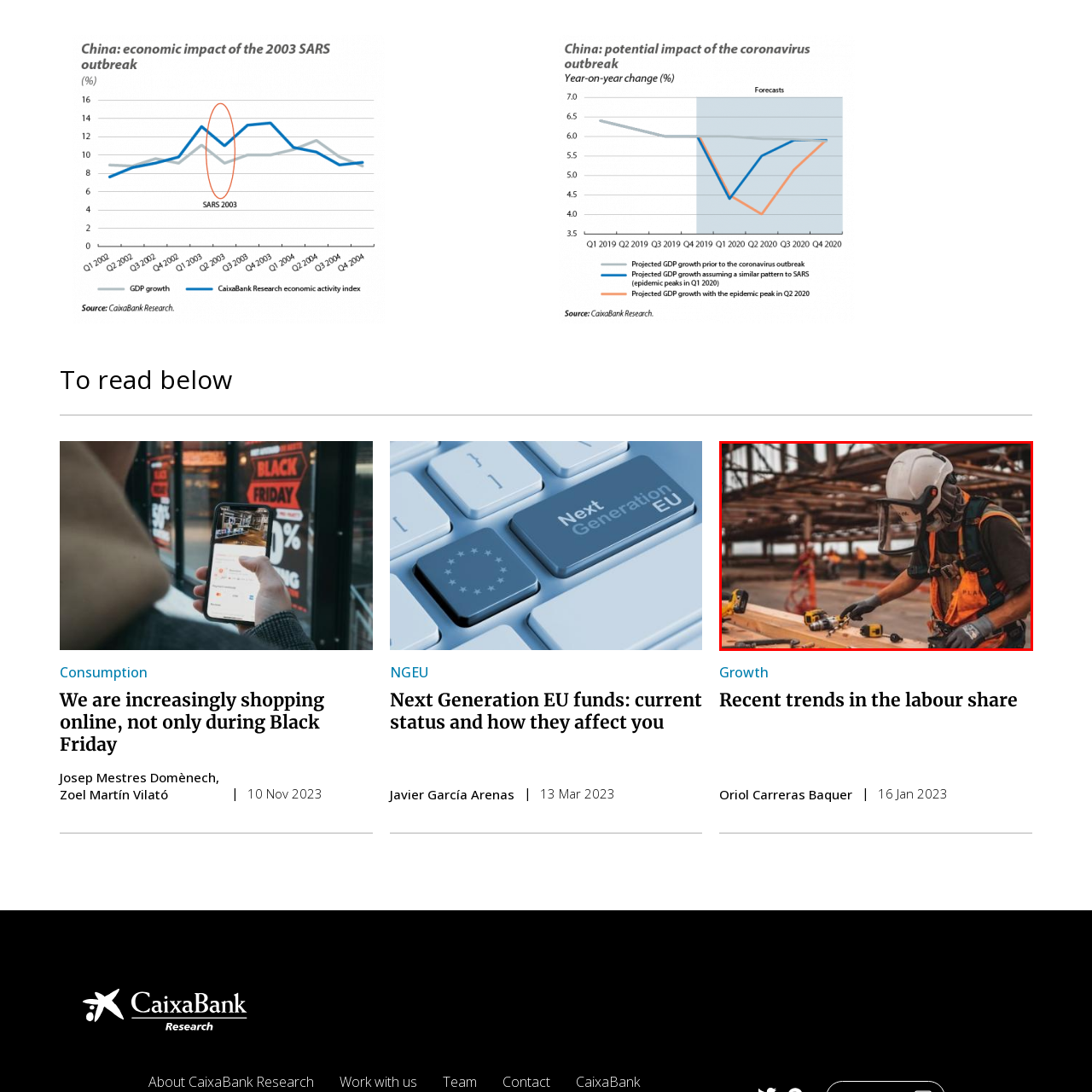View the image highlighted in red and provide one word or phrase: What is the purpose of the worker's vest?

Safety